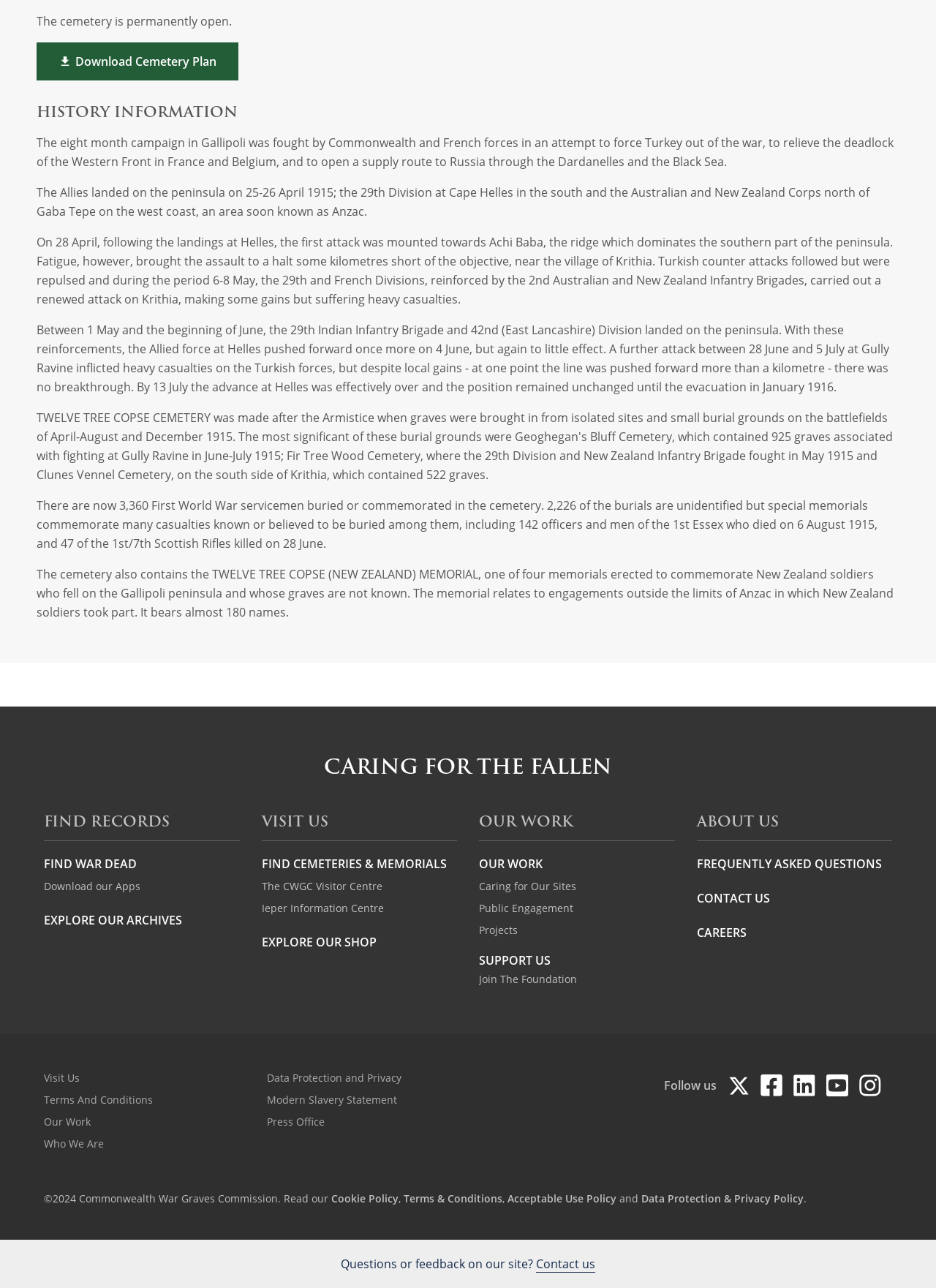Can you give a detailed response to the following question using the information from the image? What is the name of the division that landed on the peninsula on 25-26 April 1915?

The answer can be found in the StaticText element with the text 'The Allies landed on the peninsula on 25-26 April 1915; the 29th Division at Cape Helles in the south and the Australian and New Zealand Corps north of Gaba Tepe on the west coast, an area soon known as Anzac.'